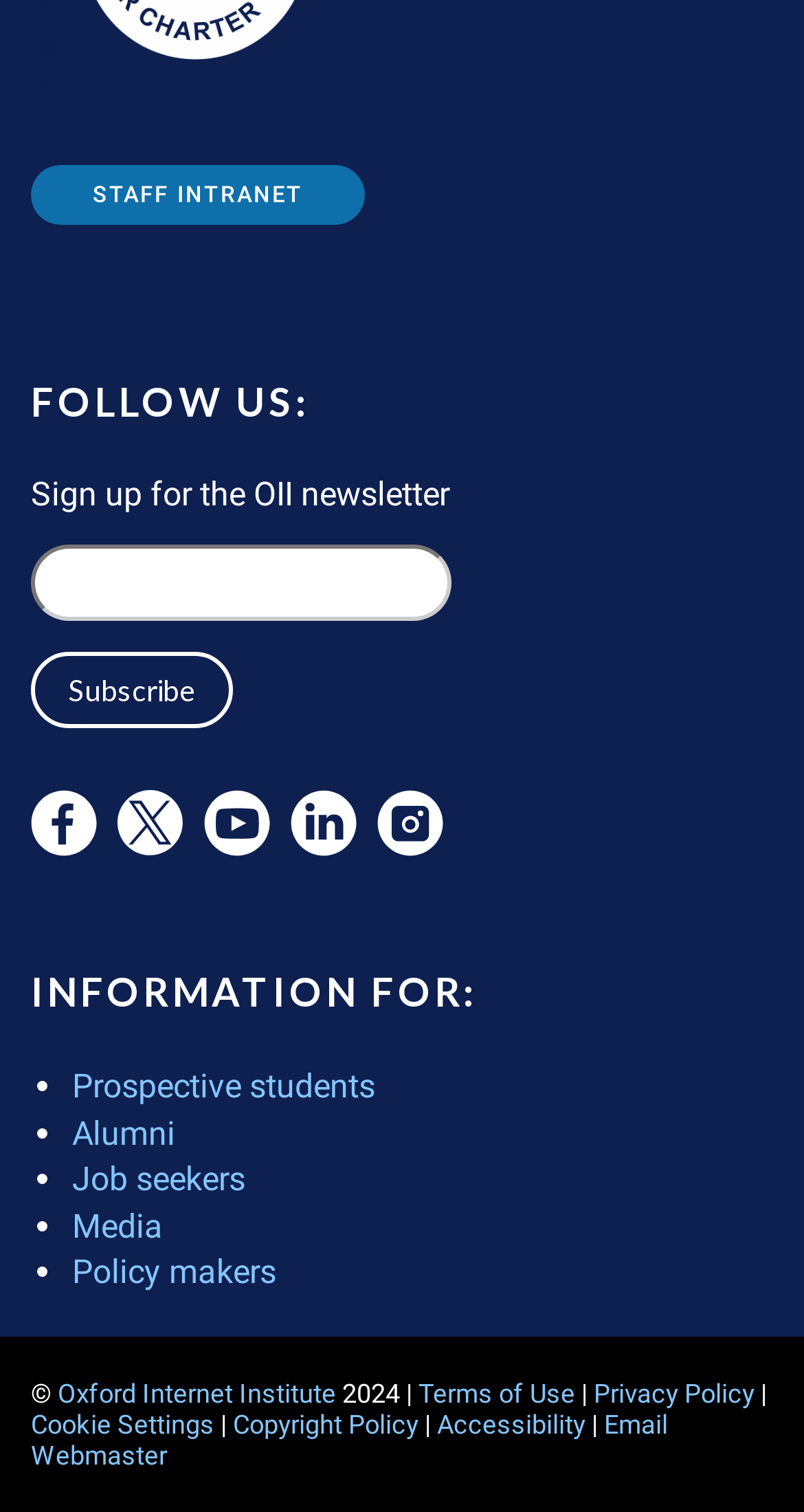Predict the bounding box coordinates of the area that should be clicked to accomplish the following instruction: "Explore information for prospective students". The bounding box coordinates should consist of four float numbers between 0 and 1, i.e., [left, top, right, bottom].

[0.09, 0.706, 0.467, 0.732]